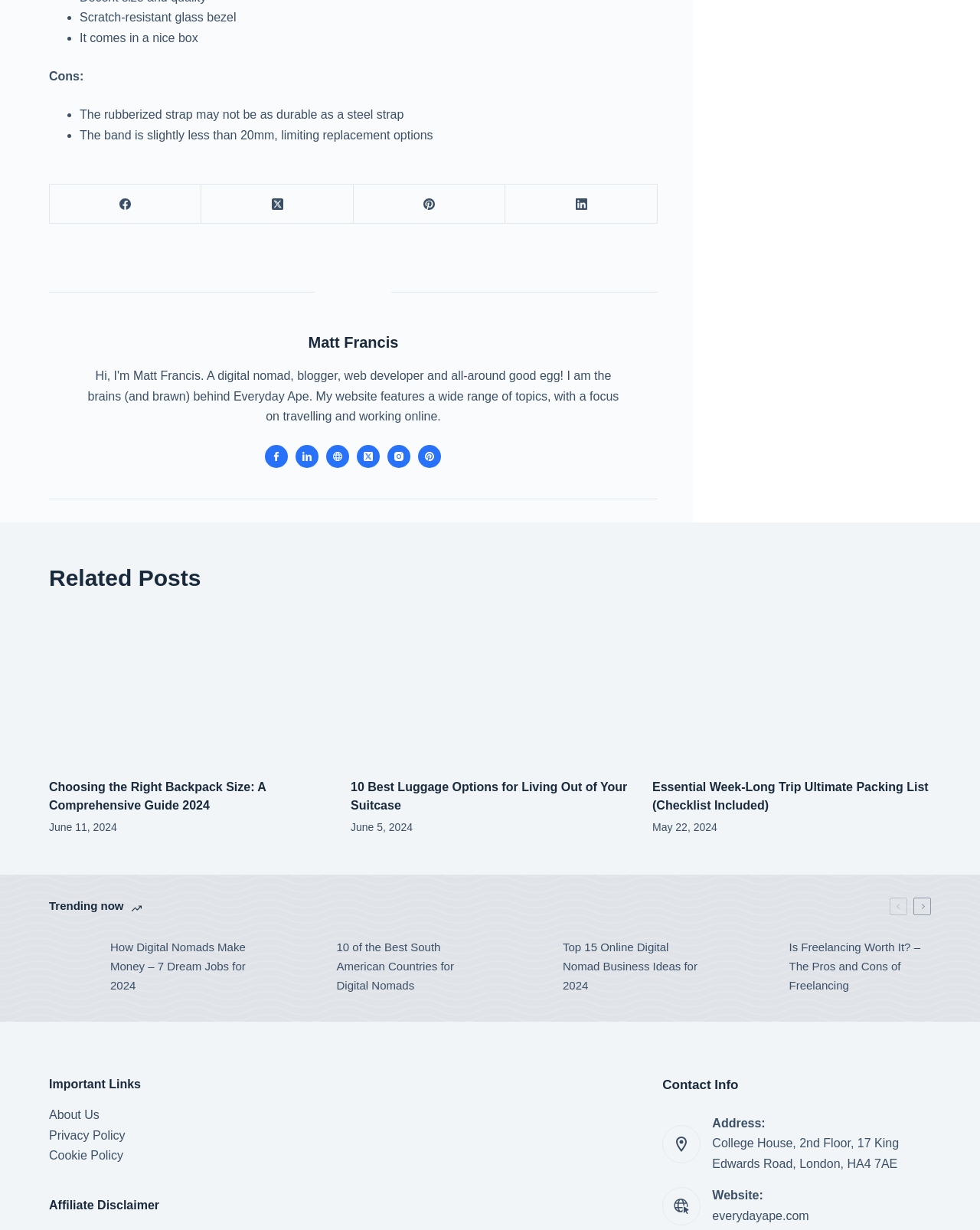Identify the bounding box coordinates of the area you need to click to perform the following instruction: "Check the time of the article 'Essential Week-Long Trip Ultimate Packing List (Checklist Included)'".

[0.358, 0.668, 0.421, 0.678]